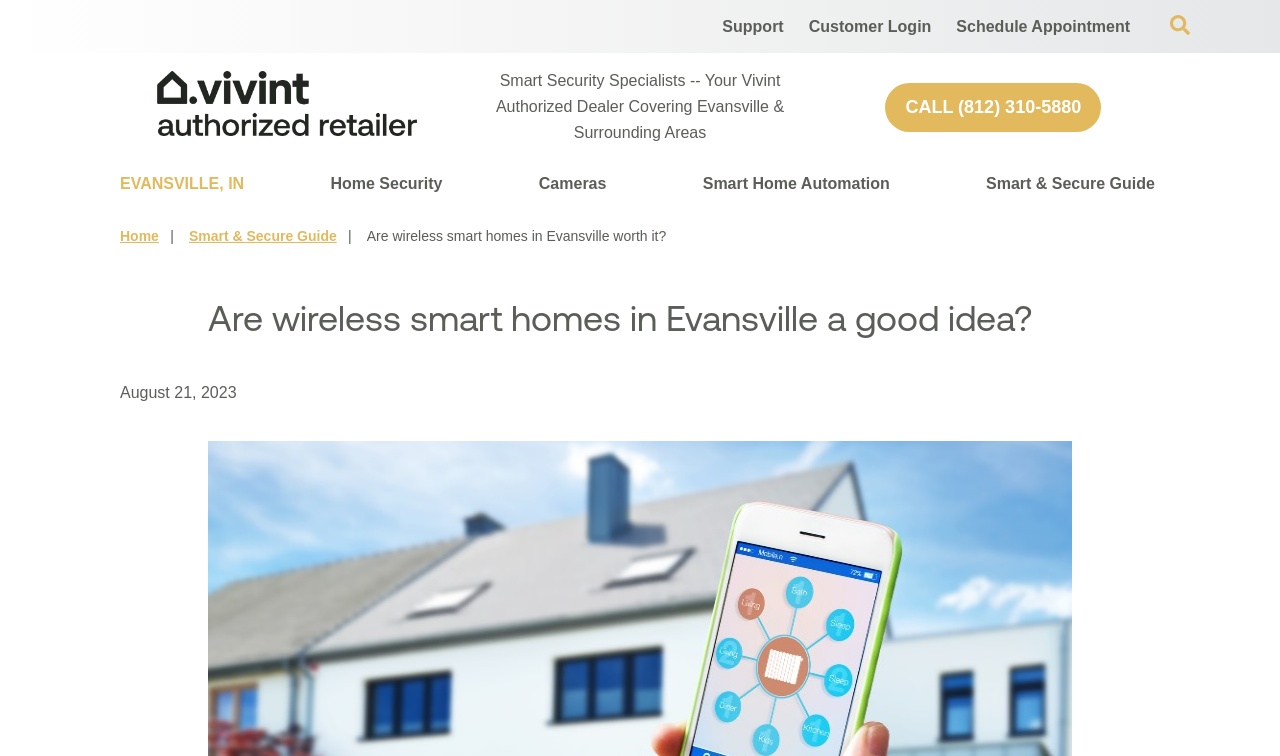How many menu items are under the Home Security category? Based on the image, give a response in one word or a short phrase.

4